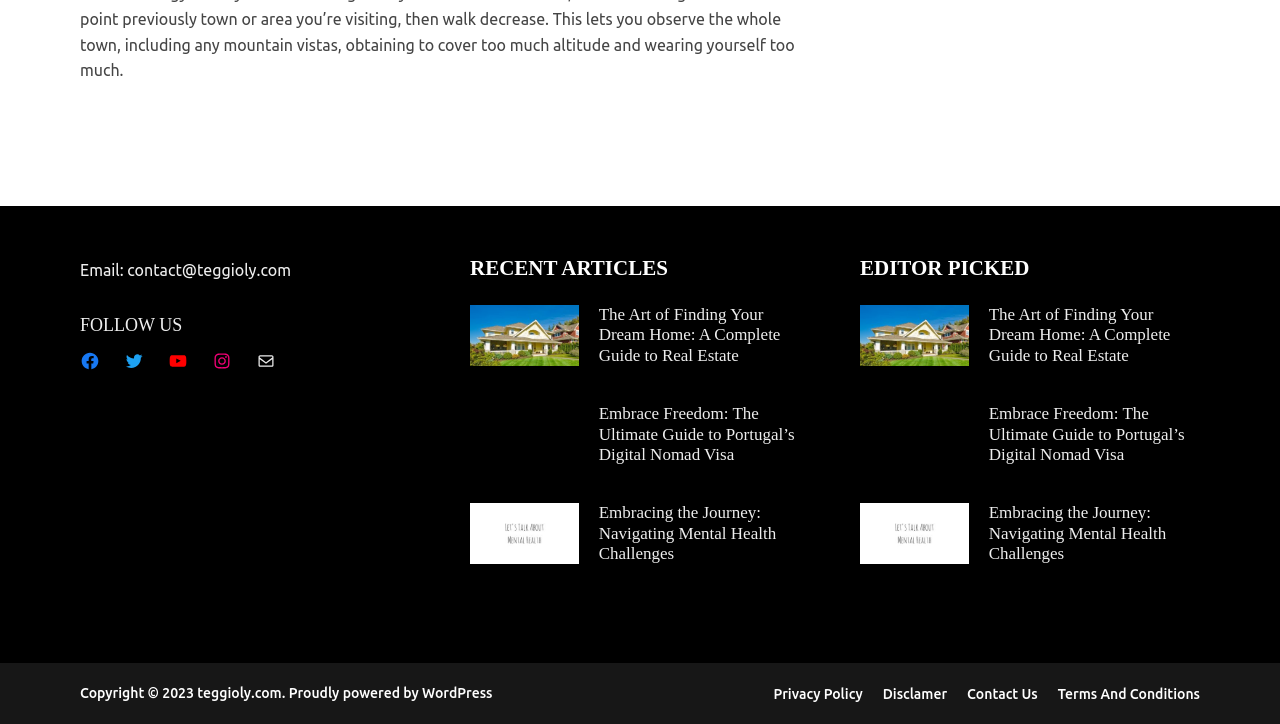Find the bounding box coordinates of the clickable element required to execute the following instruction: "Contact us via email". Provide the coordinates as four float numbers between 0 and 1, i.e., [left, top, right, bottom].

[0.099, 0.36, 0.154, 0.385]